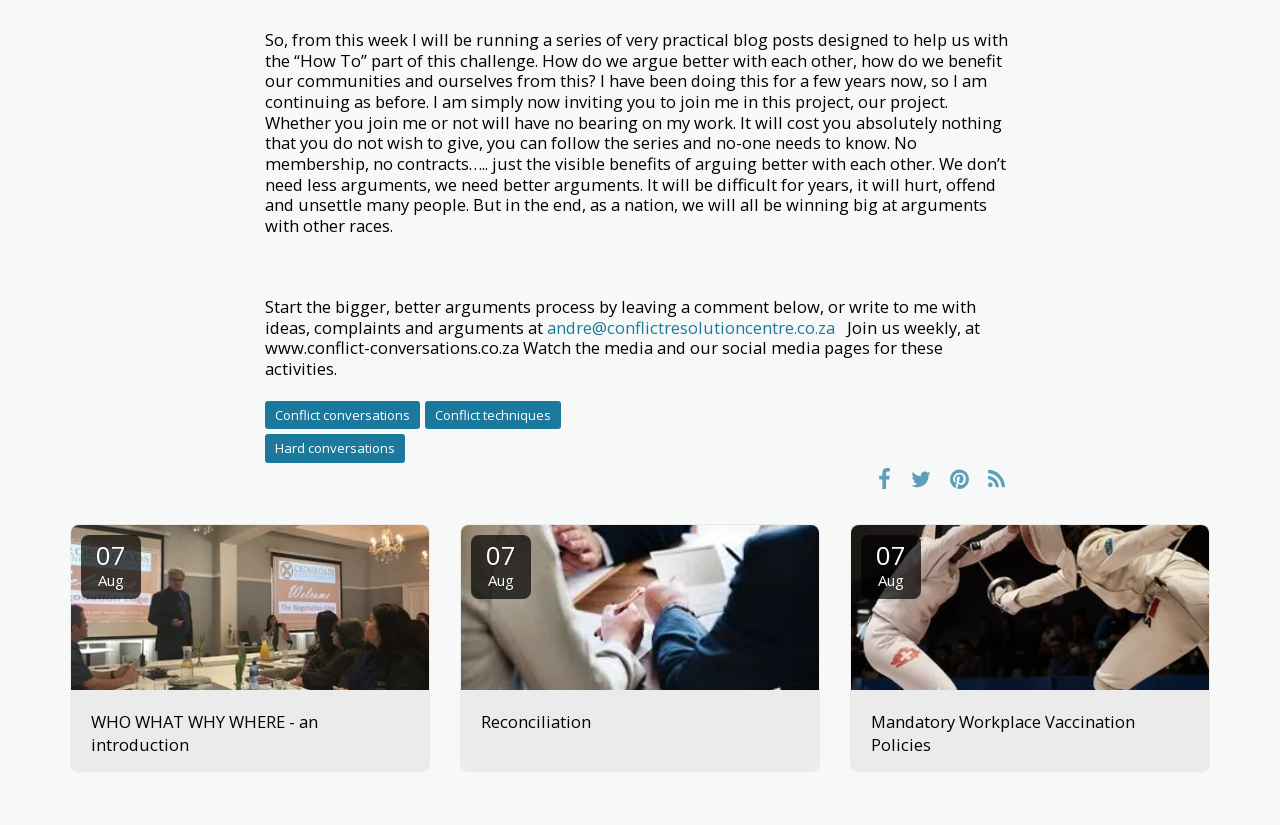Please determine the bounding box coordinates of the clickable area required to carry out the following instruction: "Visit the Conflict Conversations website". The coordinates must be four float numbers between 0 and 1, represented as [left, top, right, bottom].

[0.207, 0.486, 0.328, 0.52]